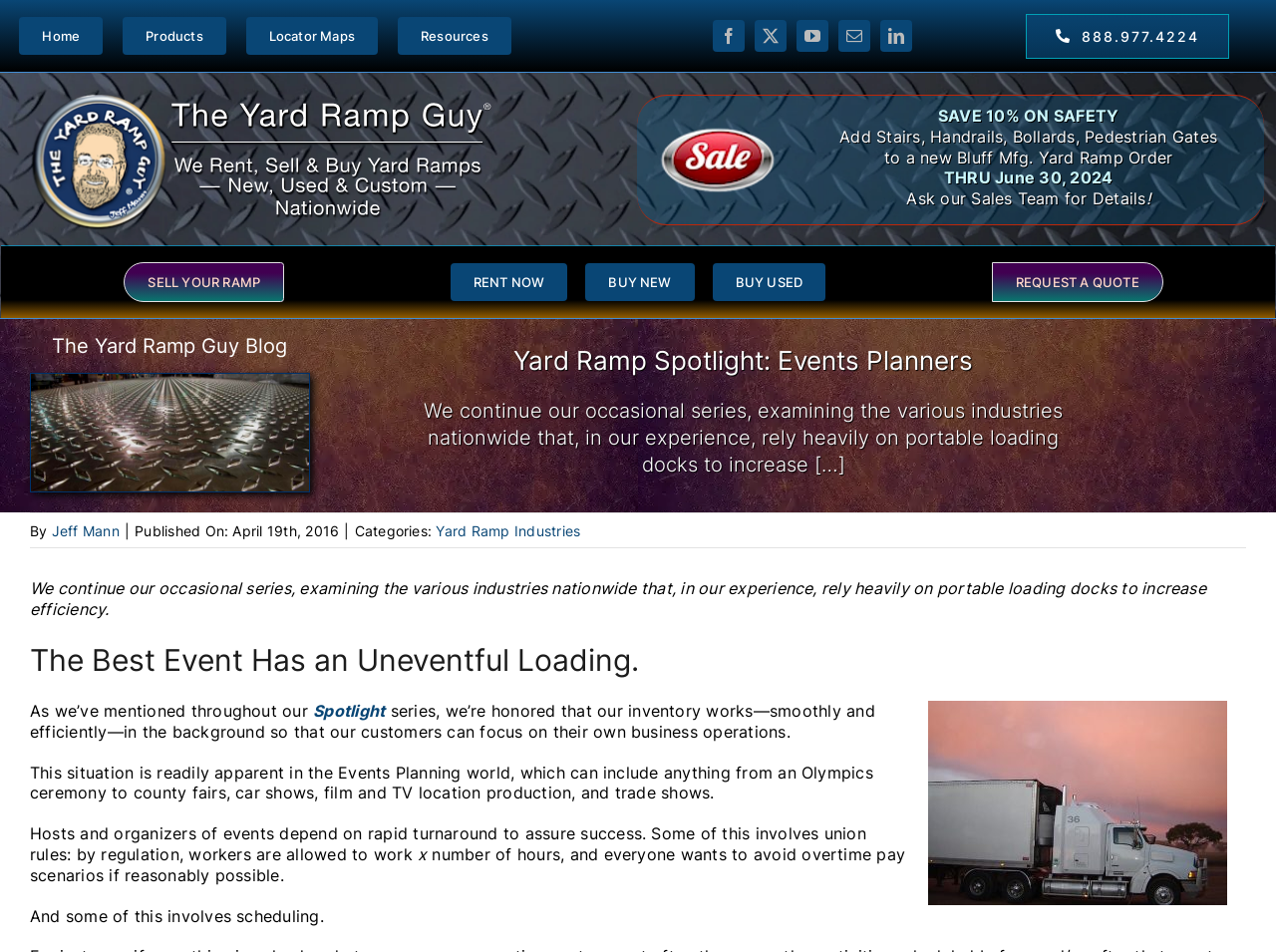Given the content of the image, can you provide a detailed answer to the question?
What is the phone number at the top right corner?

I found the phone number by looking at the top right corner of the webpage, where I saw a link with the text '888.977.4224'.